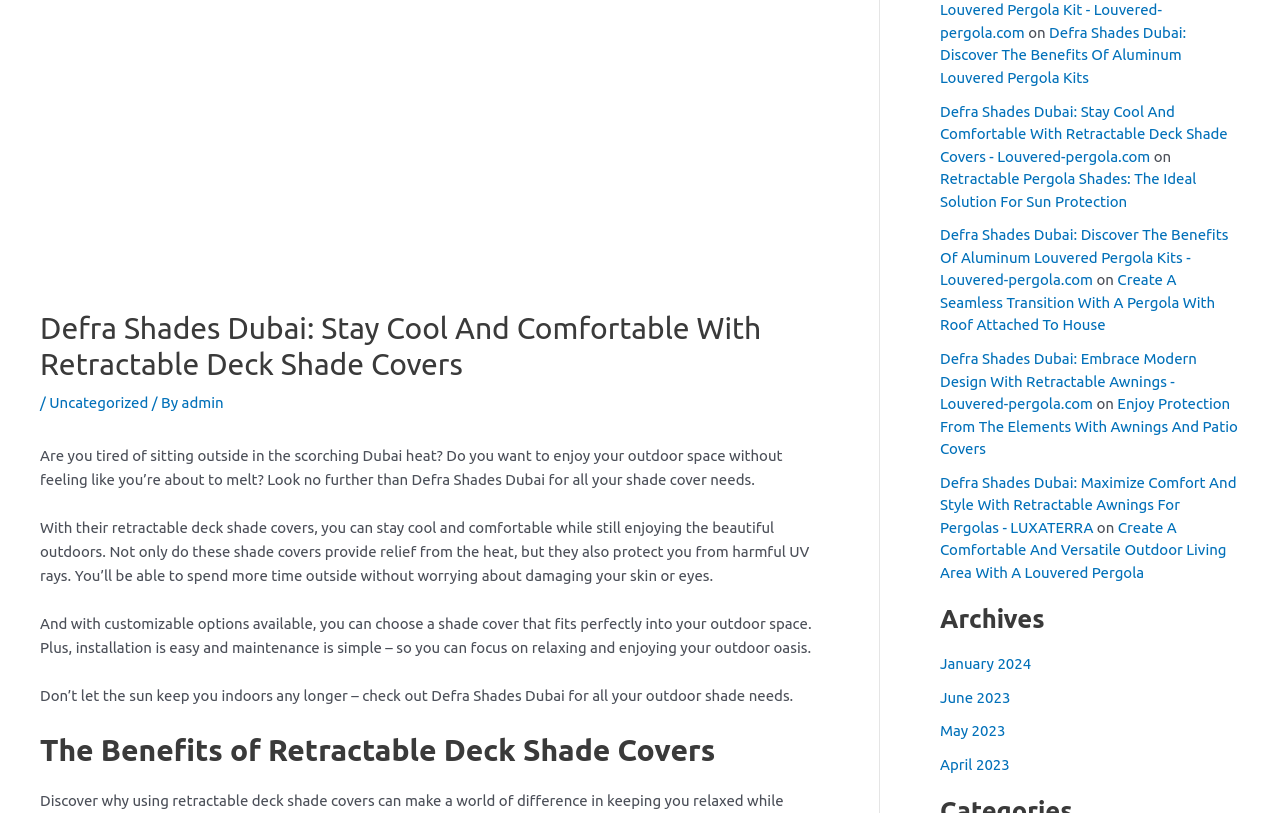Determine the bounding box coordinates for the UI element with the following description: "June 2023". The coordinates should be four float numbers between 0 and 1, represented as [left, top, right, bottom].

[0.734, 0.847, 0.789, 0.868]